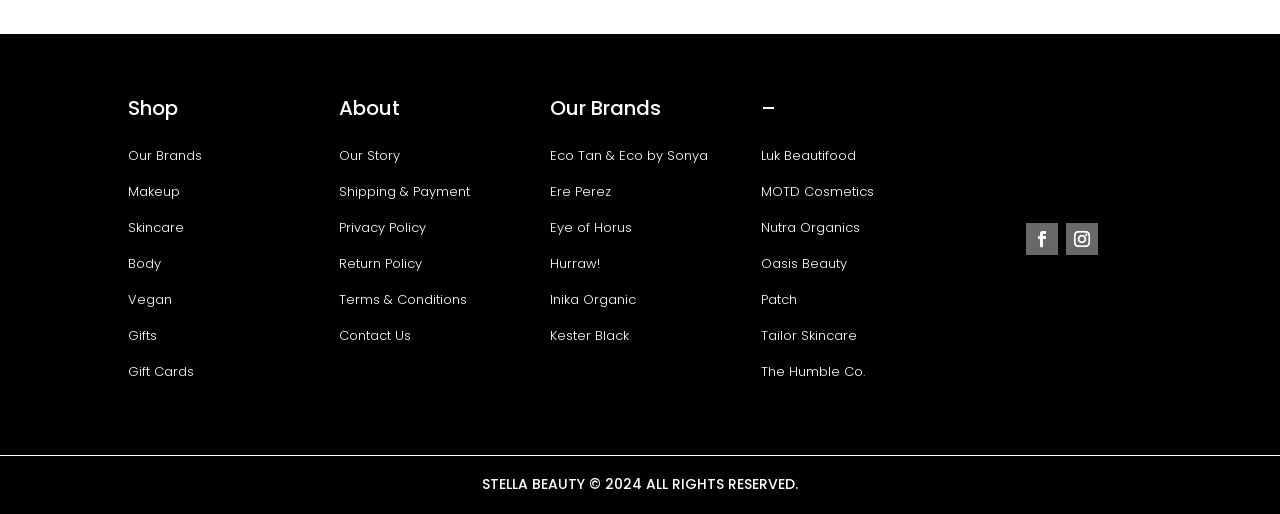Please identify the bounding box coordinates of the clickable region that I should interact with to perform the following instruction: "Click on 'Our Brands'". The coordinates should be expressed as four float numbers between 0 and 1, i.e., [left, top, right, bottom].

[0.1, 0.284, 0.158, 0.339]